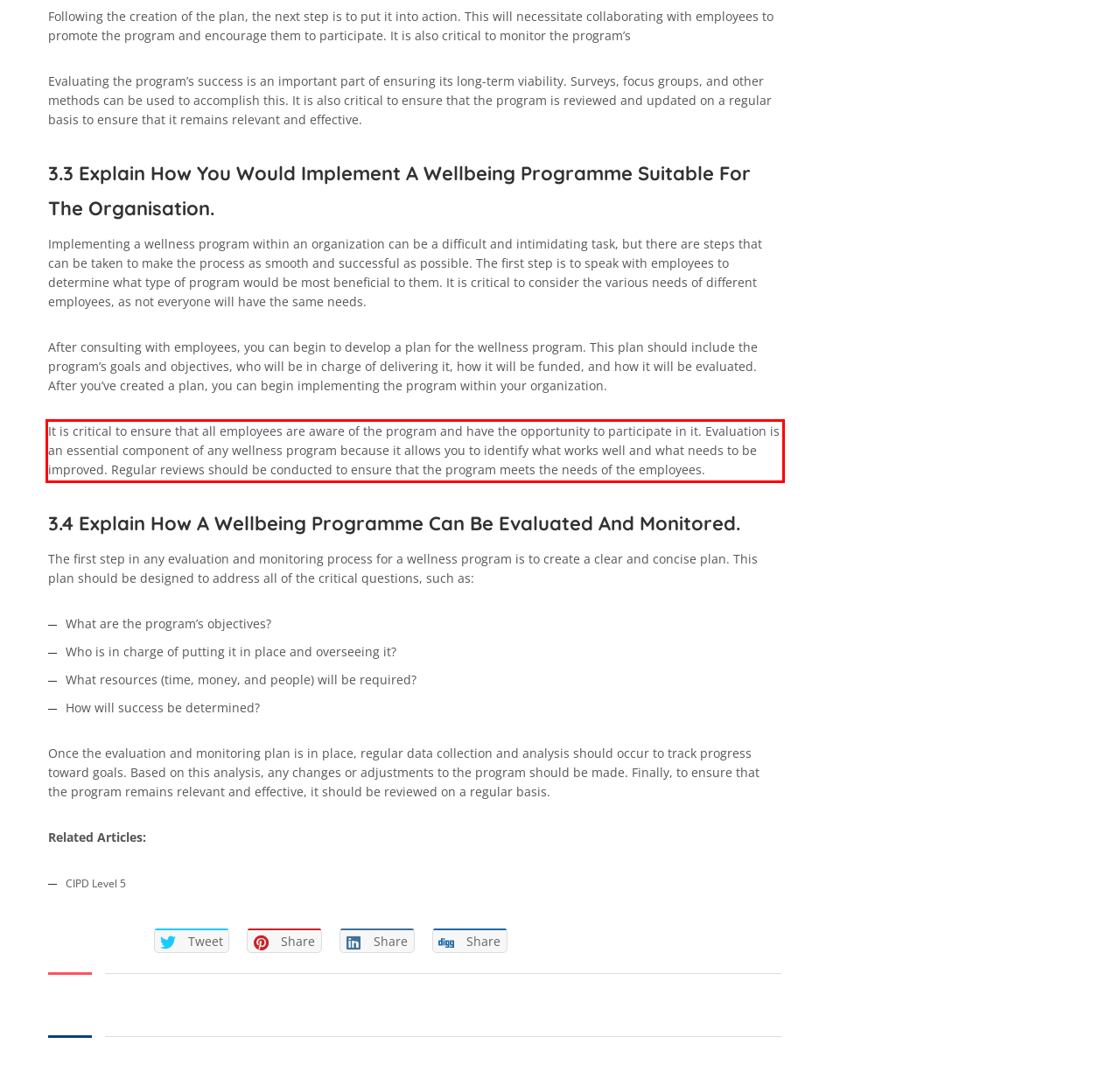Please perform OCR on the text within the red rectangle in the webpage screenshot and return the text content.

It is critical to ensure that all employees are aware of the program and have the opportunity to participate in it. Evaluation is an essential component of any wellness program because it allows you to identify what works well and what needs to be improved. Regular reviews should be conducted to ensure that the program meets the needs of the employees.